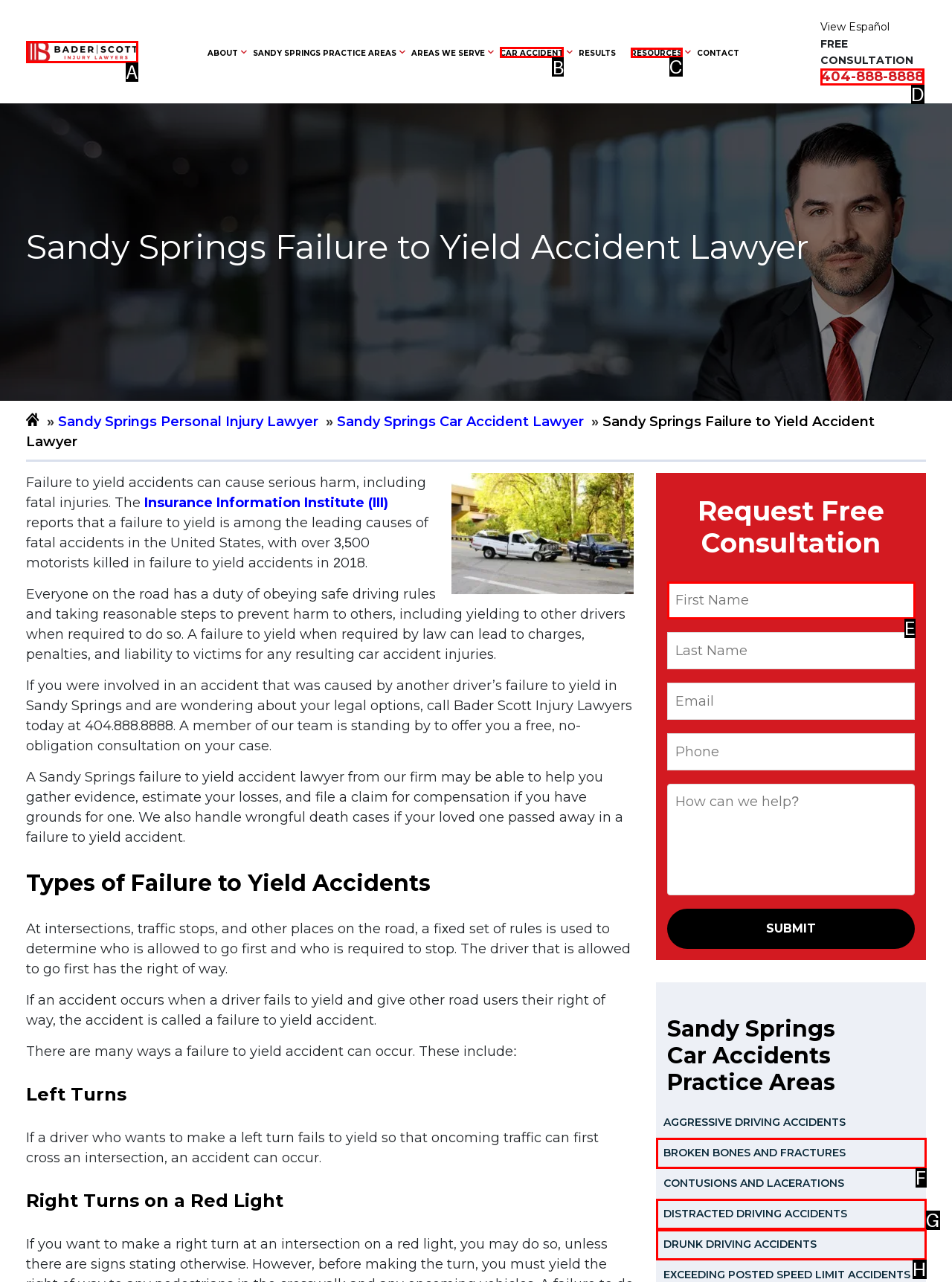For the task: Click the 'CAR ACCIDENT' link, specify the letter of the option that should be clicked. Answer with the letter only.

B